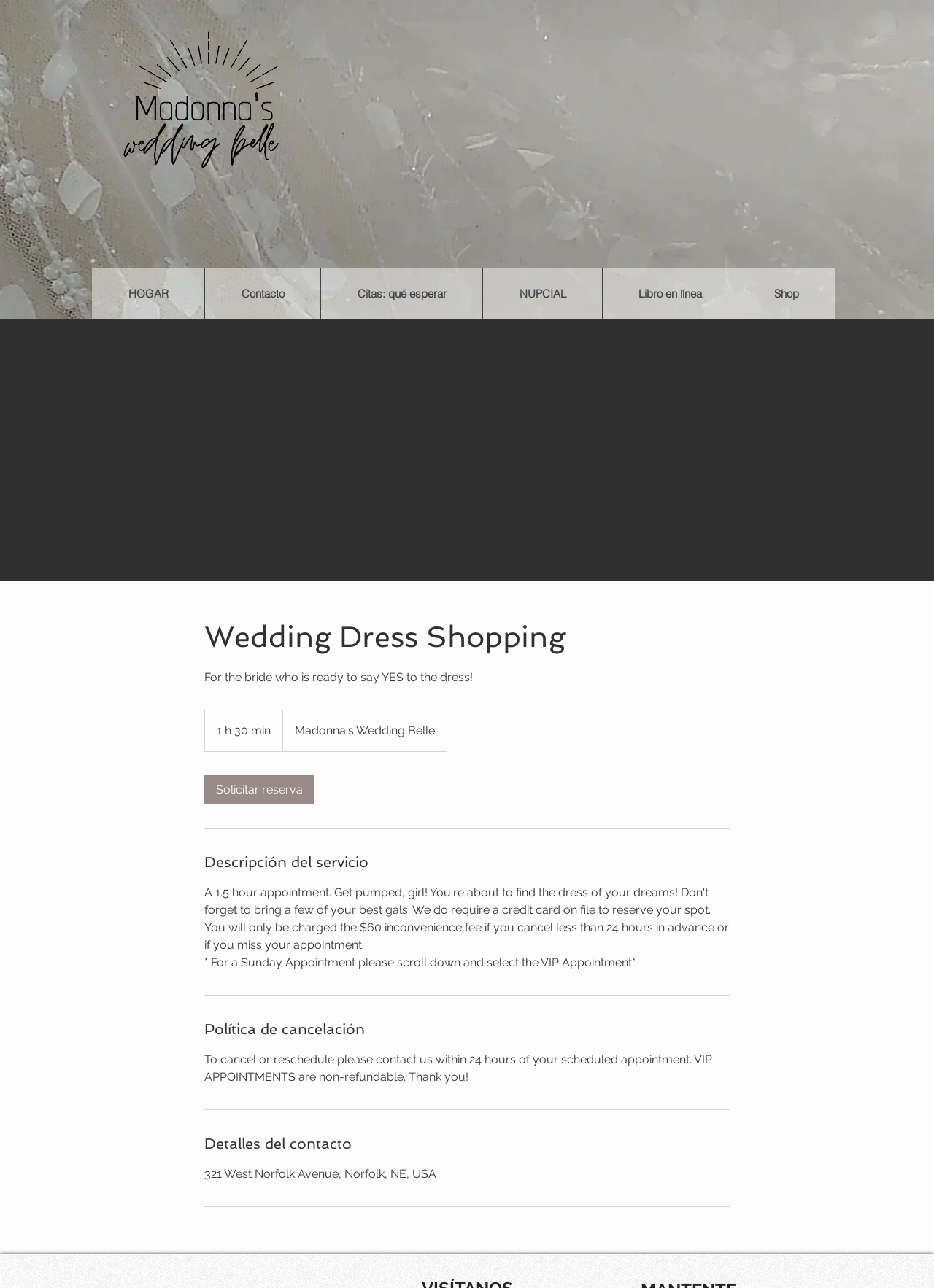Generate a comprehensive description of the contents of the webpage.

The webpage is about Wedding Dress Shopping at Madonna's. At the top, there is a logo image of "Madonna's Wedding Belle" on the left side, and a navigation menu on the right side with links to "HOGAR", "Contacto", "Citas: qué esperar", "NUPCIAL", "Libro en línea", and "Shop".

Below the navigation menu, there is a main section with a header that reads "Wedding Dress Shopping". This section is divided into several regions, each with its own heading and content. The first region has a heading "Wedding Dress Shopping" and a paragraph of text that describes the service, saying "For the bride who is ready to say YES to the dress!". 

Below this, there is a section with a heading "Descripción del servicio" and a link to "Solicitar reserva". The appointment details are listed, including a 1 hour and 30 minutes duration. 

Further down, there are sections with headings "Política de cancelación" and "Detalles del contacto". The cancellation policy is described in a paragraph of text, stating that appointments can be cancelled or rescheduled with 24 hours' notice, except for VIP appointments which are non-refundable. The contact details section lists the address of Madonna's, which is 321 West Norfolk Avenue, Norfolk, NE, USA.